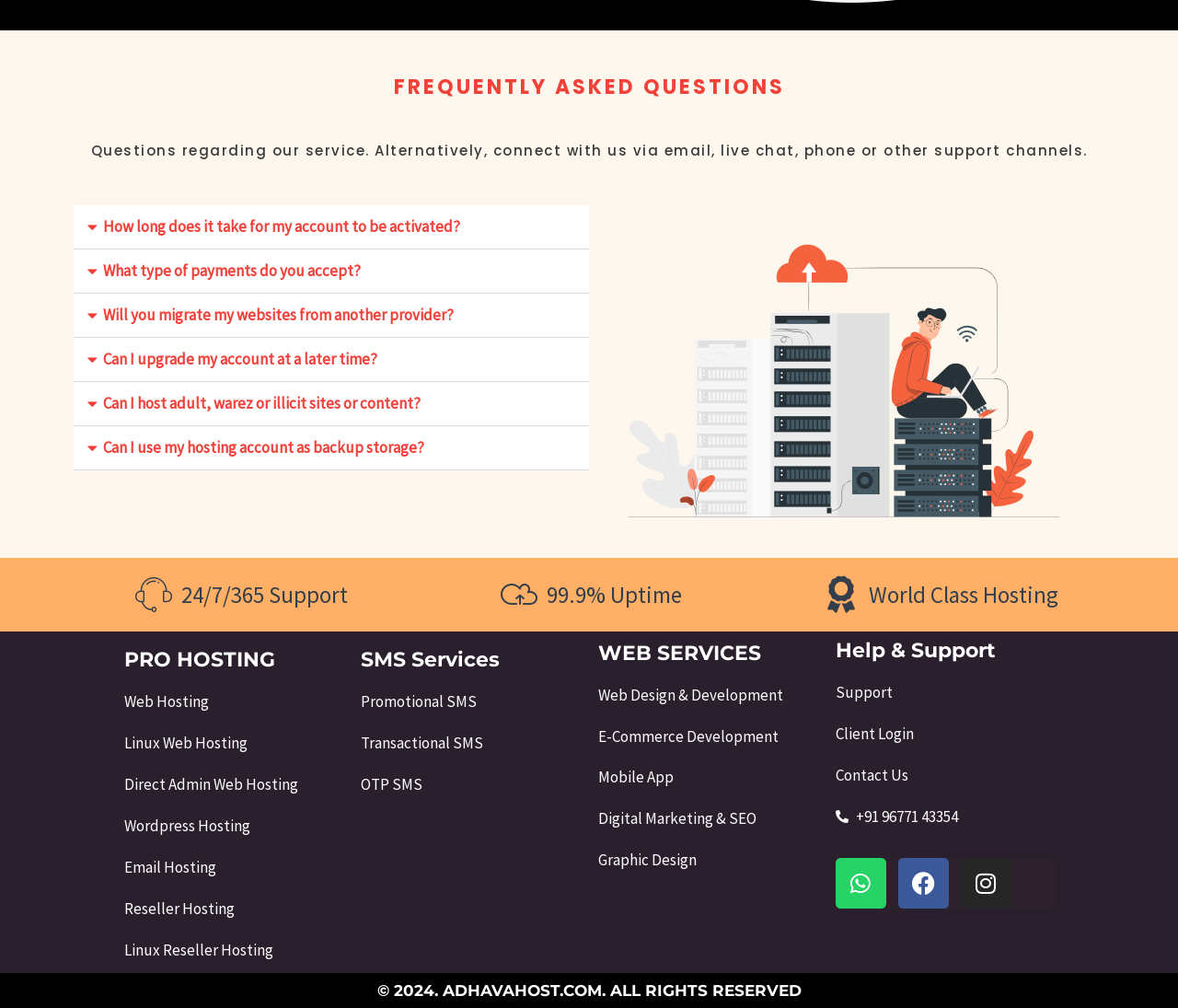Identify the bounding box for the UI element that is described as follows: "Support".

[0.709, 0.674, 0.895, 0.7]